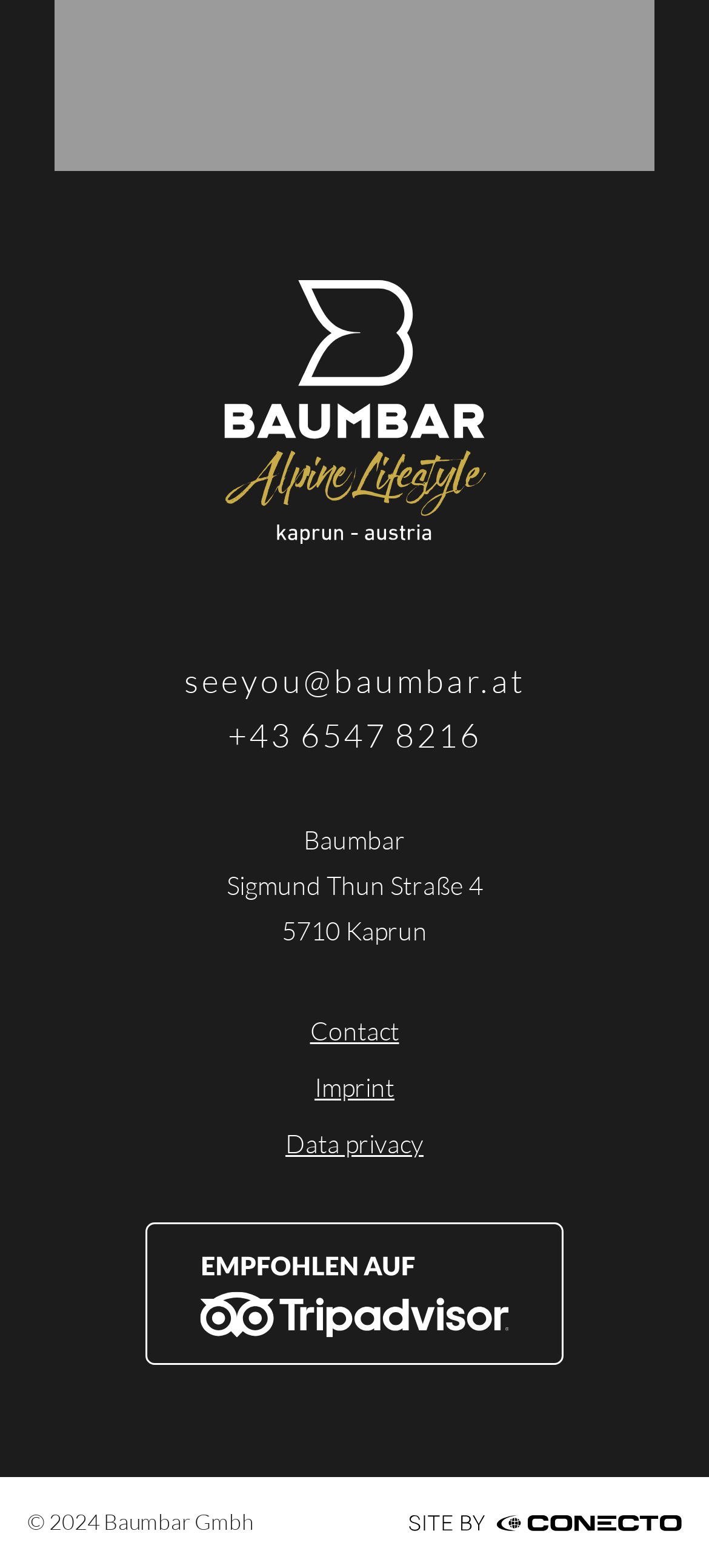What is the name of the company that owns the website?
Refer to the screenshot and deliver a thorough answer to the question presented.

I found the company name by looking at the StaticText element at the bottom of the webpage that contains the copyright information '© 2024 Baumbar Gmbh'.